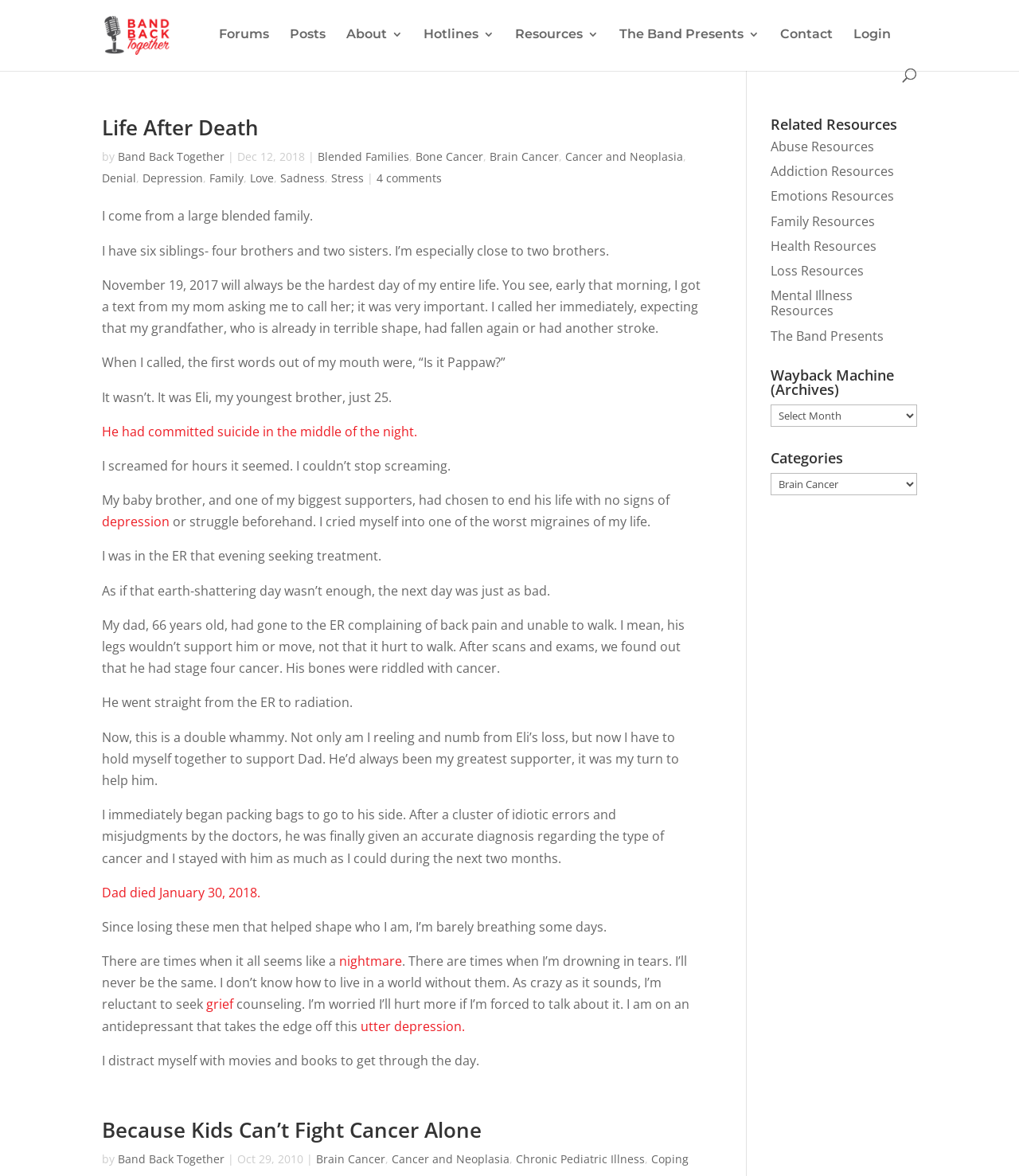Determine the bounding box coordinates of the region I should click to achieve the following instruction: "Explore the 'Wayback Machine (Archives)'". Ensure the bounding box coordinates are four float numbers between 0 and 1, i.e., [left, top, right, bottom].

[0.756, 0.313, 0.9, 0.344]